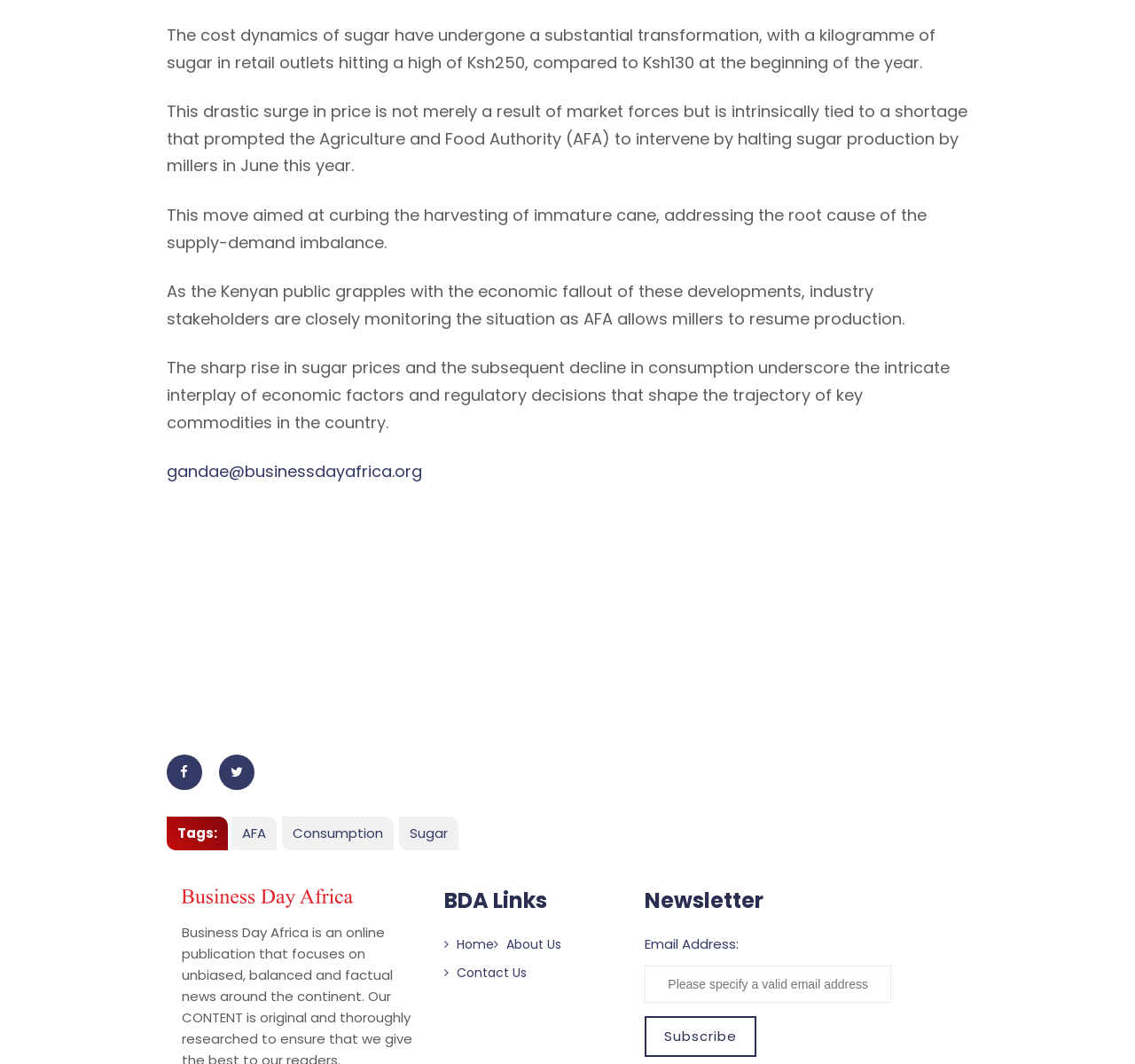Identify the bounding box coordinates of the clickable region to carry out the given instruction: "Click the tag 'AFA'".

[0.204, 0.767, 0.244, 0.799]